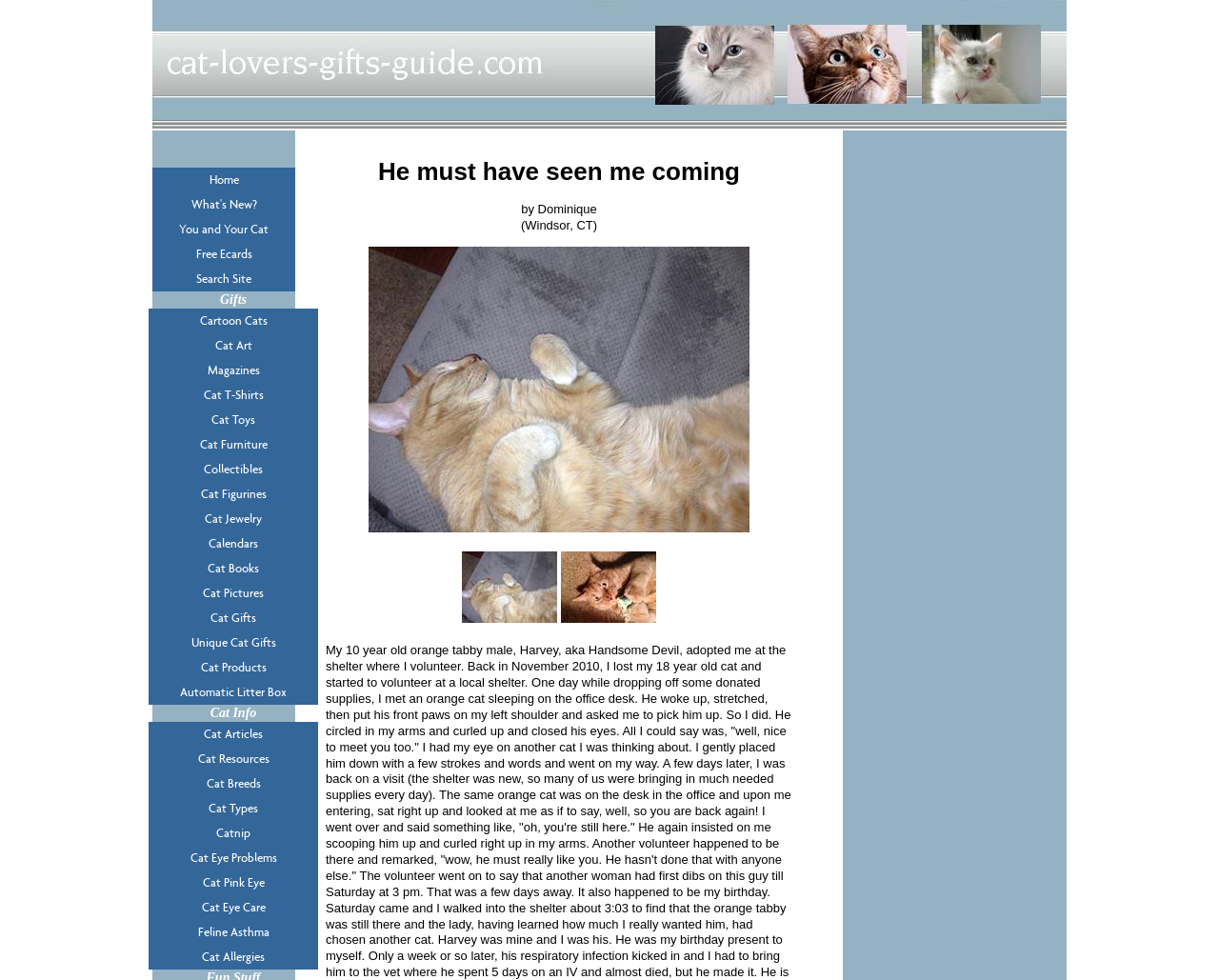What is the location of the author?
Please respond to the question thoroughly and include all relevant details.

The author's location is mentioned in the static text '(Windsor, CT)' which is located below the heading 'He must have seen me coming'.